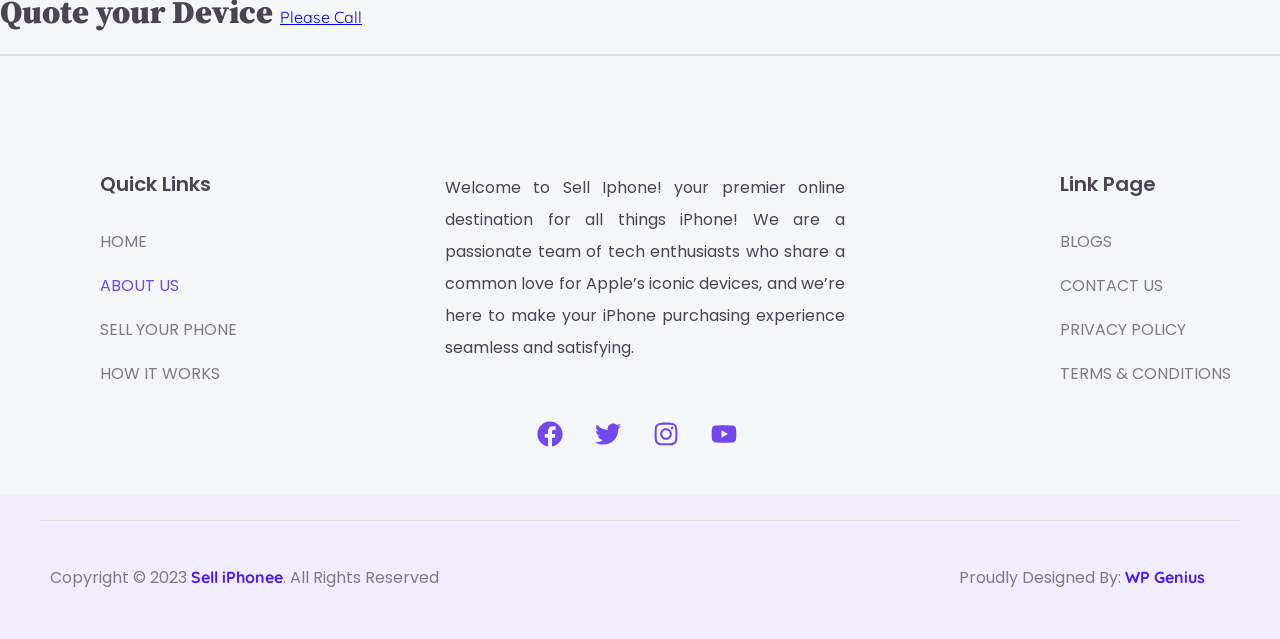Locate the bounding box coordinates of the area you need to click to fulfill this instruction: 'Follow the 'Facebook' link'. The coordinates must be in the form of four float numbers ranging from 0 to 1: [left, top, right, bottom].

[0.409, 0.638, 0.45, 0.719]